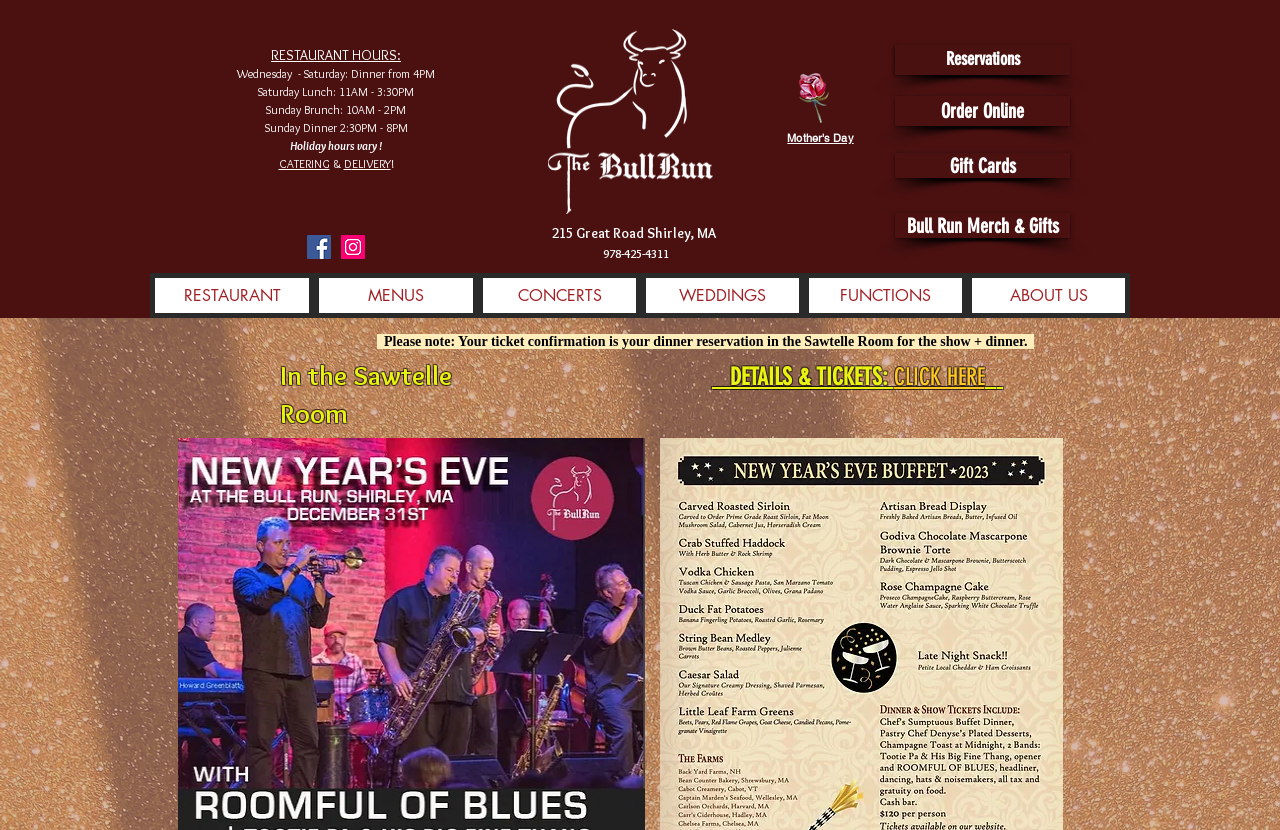Find and indicate the bounding box coordinates of the region you should select to follow the given instruction: "Read more about Watson-Marlow Presents OEM Panel Mount Solution DriveSure for Peristaltic Pumps".

None